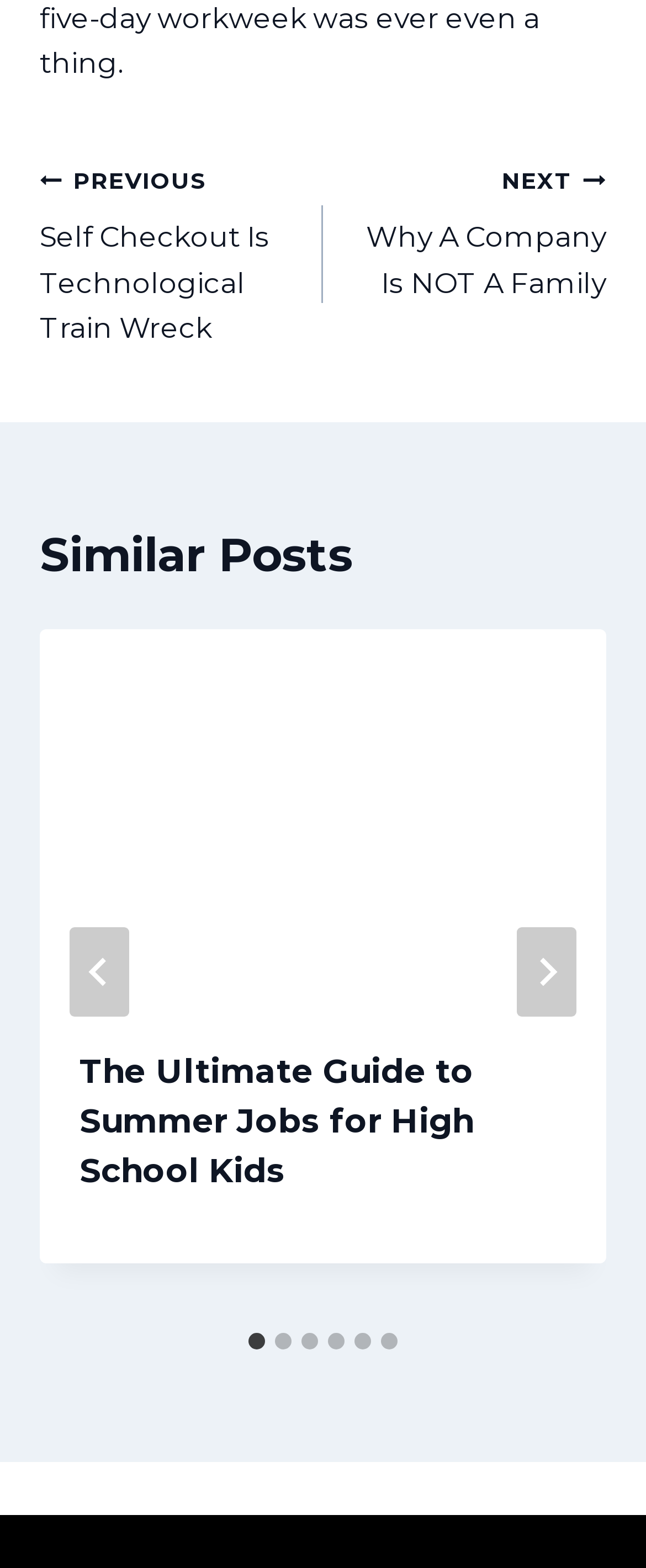Please mark the clickable region by giving the bounding box coordinates needed to complete this instruction: "Go to last slide".

[0.108, 0.591, 0.2, 0.648]